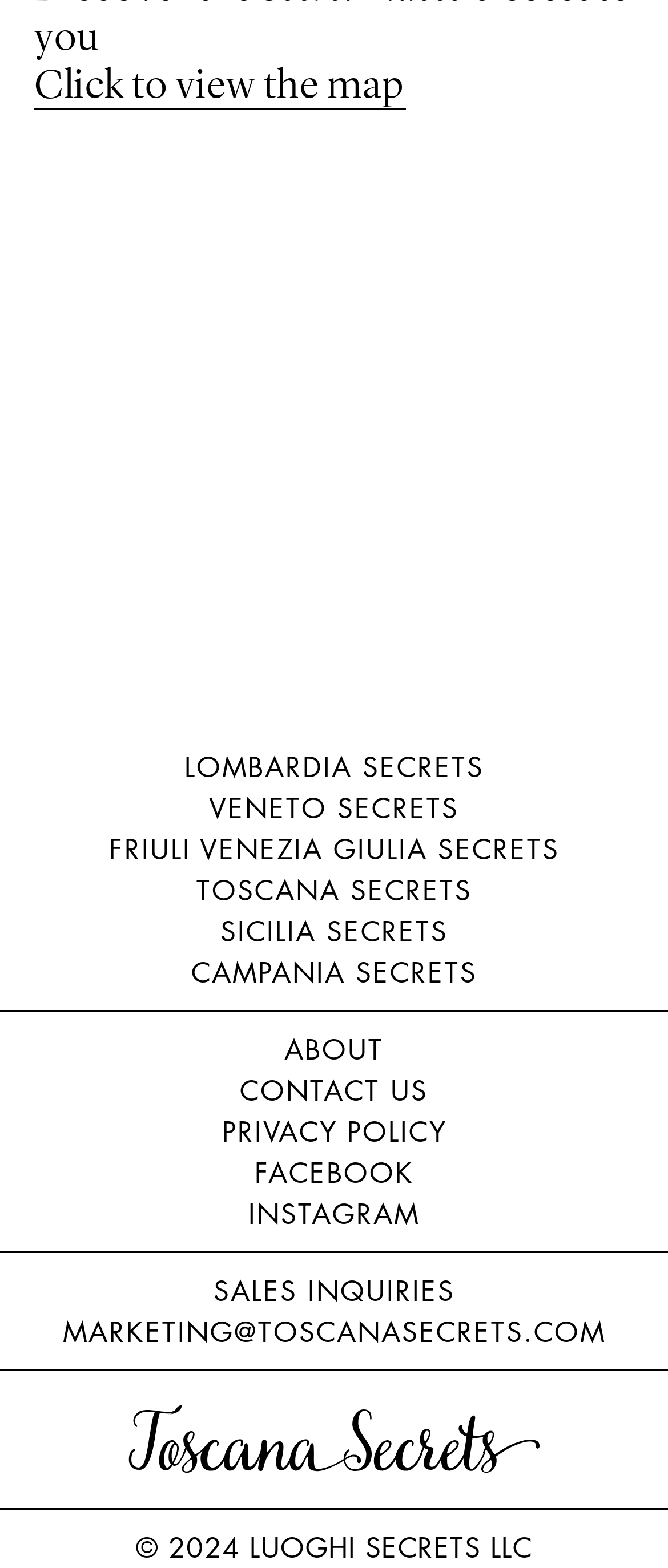Using a single word or phrase, answer the following question: 
What is the copyright year mentioned at the bottom of the webpage?

2024